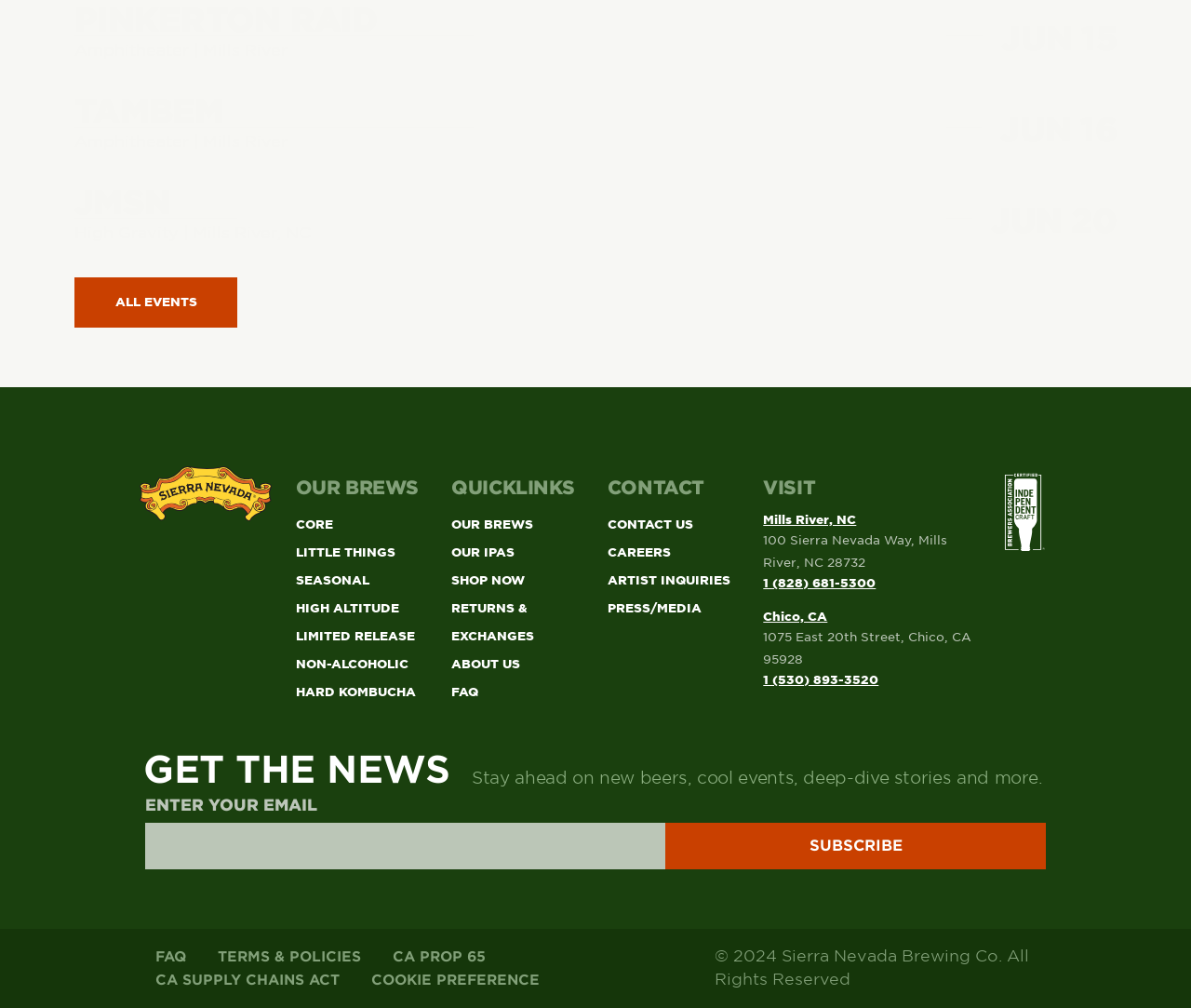Could you highlight the region that needs to be clicked to execute the instruction: "View archives"?

None